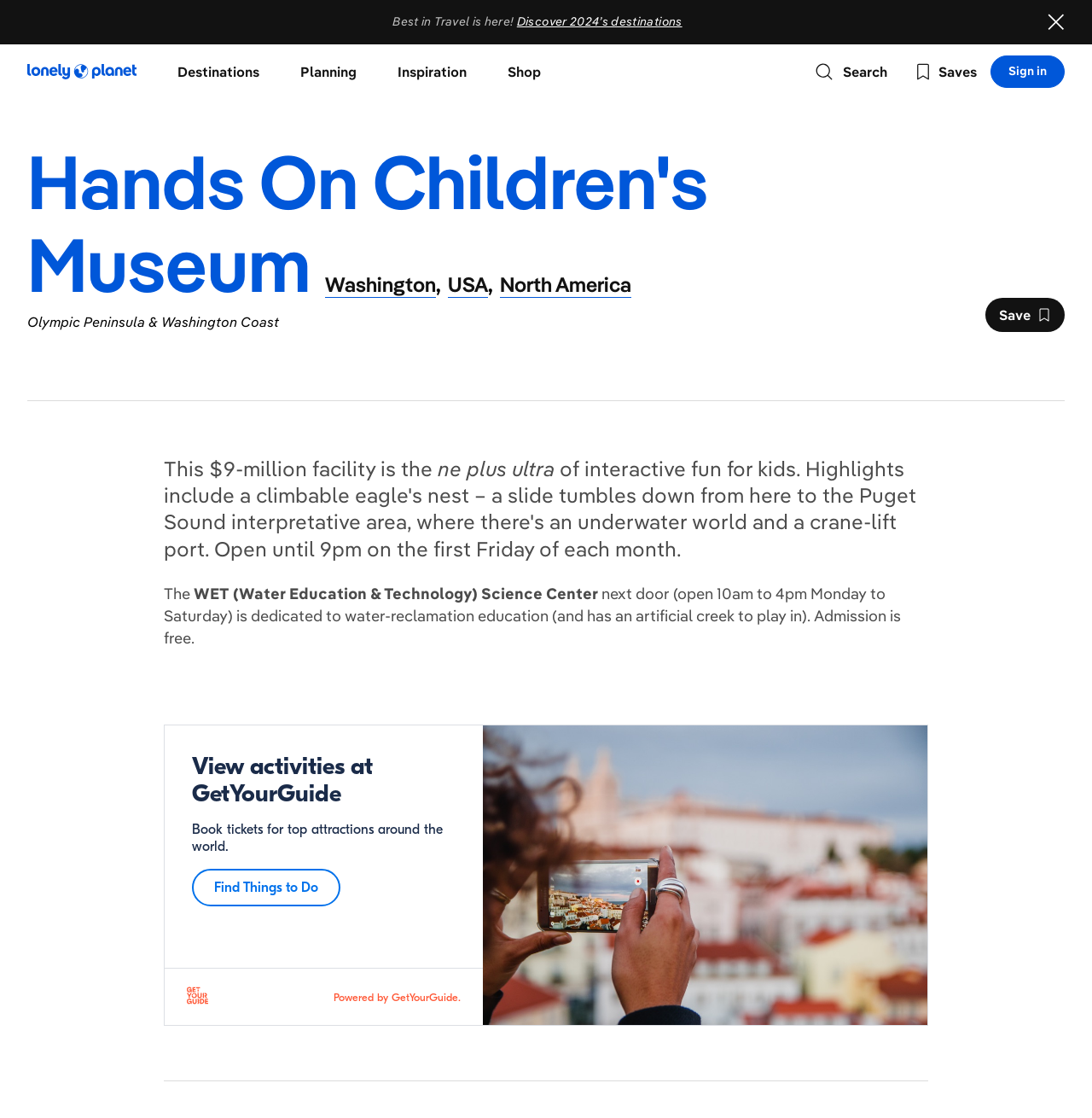Describe all visible elements and their arrangement on the webpage.

The webpage is about the Hands On Children's Museum, located on the Olympic Peninsula and Washington Coast in Washington, USA. At the top, there is a banner with a promotional message "Best in Travel is here!" and a link to discover 2024's destinations. A dismiss button is located at the top right corner. Below the banner, there is a global navigation menu with links to the Lonely Planet homepage, destinations, planning, inspiration, shop, and search.

The main content of the webpage is divided into sections. The first section has a header with the title "Hands On Children's Museum" and a navigation menu with breadcrumbs showing the location hierarchy: Washington, USA, and North America. Below the header, there is a paragraph describing the museum, stating that it is a $9-million facility and highlighting its features, including a climbable eagle's nest with a slide.

To the right of the paragraph, there is a link to log in and save the attraction. Below the paragraph, there is a horizontal separator line. The next section is an article with a description of the museum, mentioning the WET Science Center next door, which is dedicated to water-reclamation education and has an artificial creek to play in. Admission to the WET Science Center is free.

At the bottom of the article, there is an iframe displaying a GetYourGuide widget. Finally, there is another horizontal separator line at the bottom of the page.